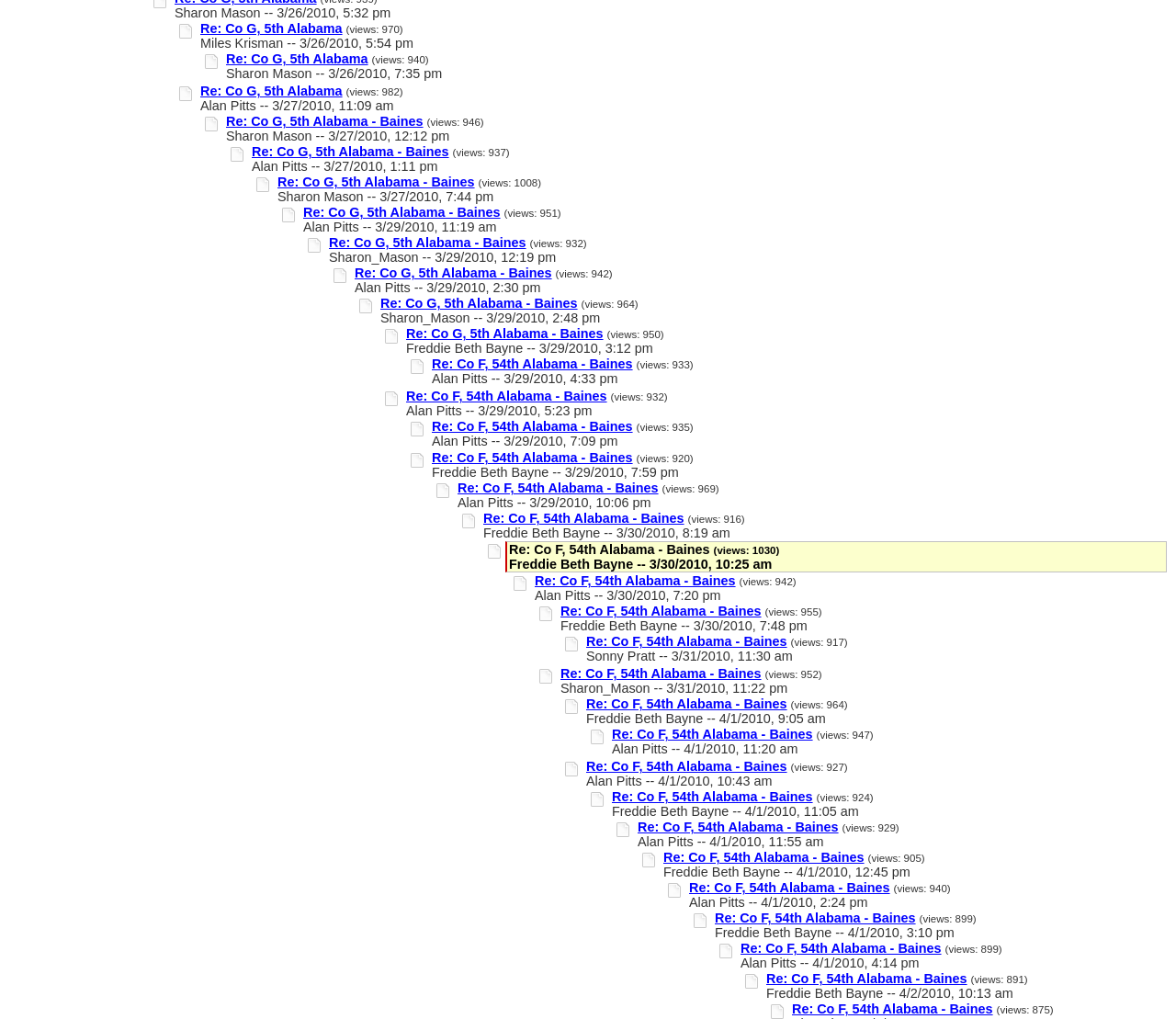Identify the bounding box for the UI element described as: "Recipe: Baked pizza dip". Ensure the coordinates are four float numbers between 0 and 1, formatted as [left, top, right, bottom].

None